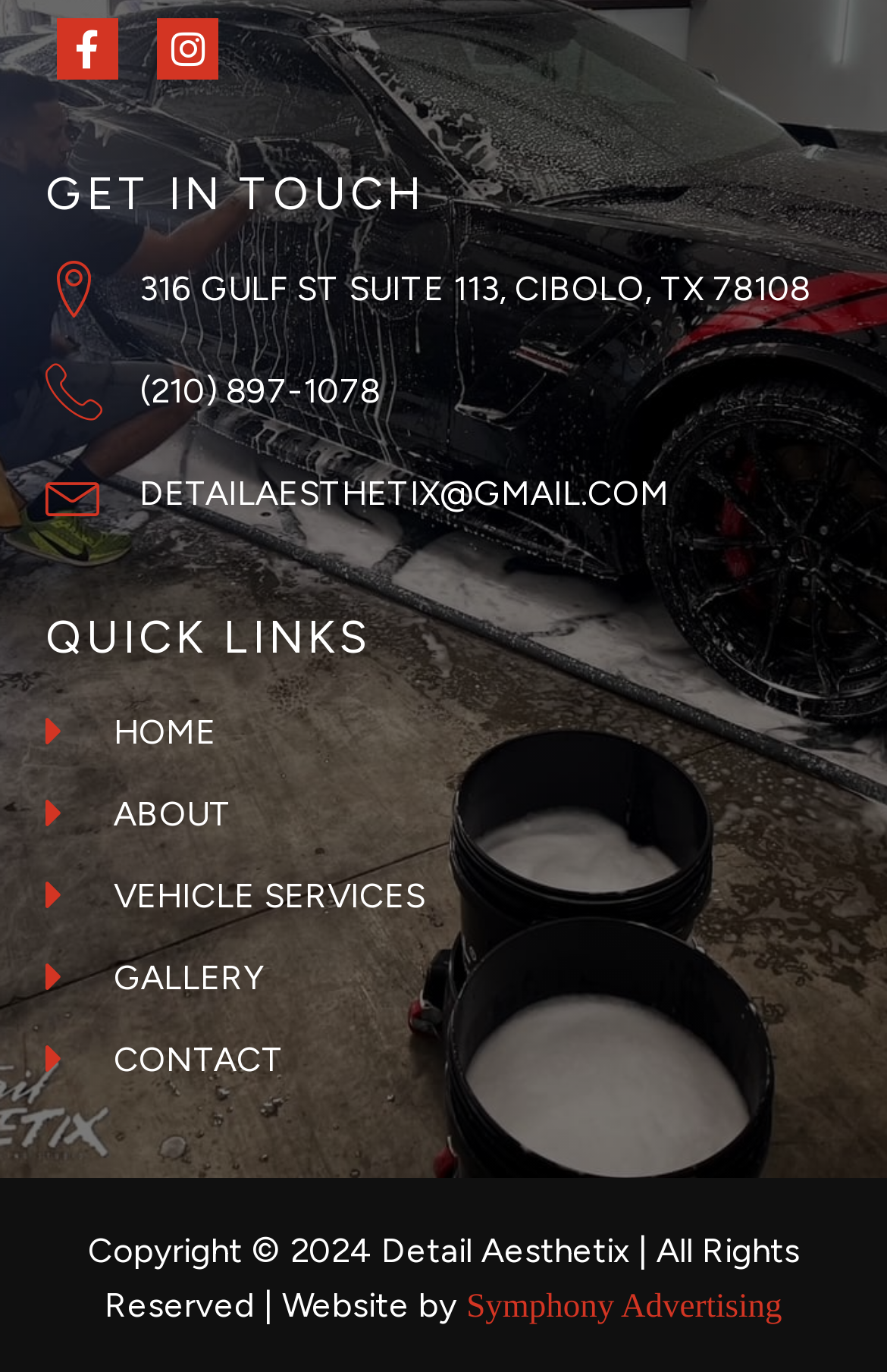Show the bounding box coordinates for the element that needs to be clicked to execute the following instruction: "Visit the home page". Provide the coordinates in the form of four float numbers between 0 and 1, i.e., [left, top, right, bottom].

[0.051, 0.513, 0.244, 0.553]